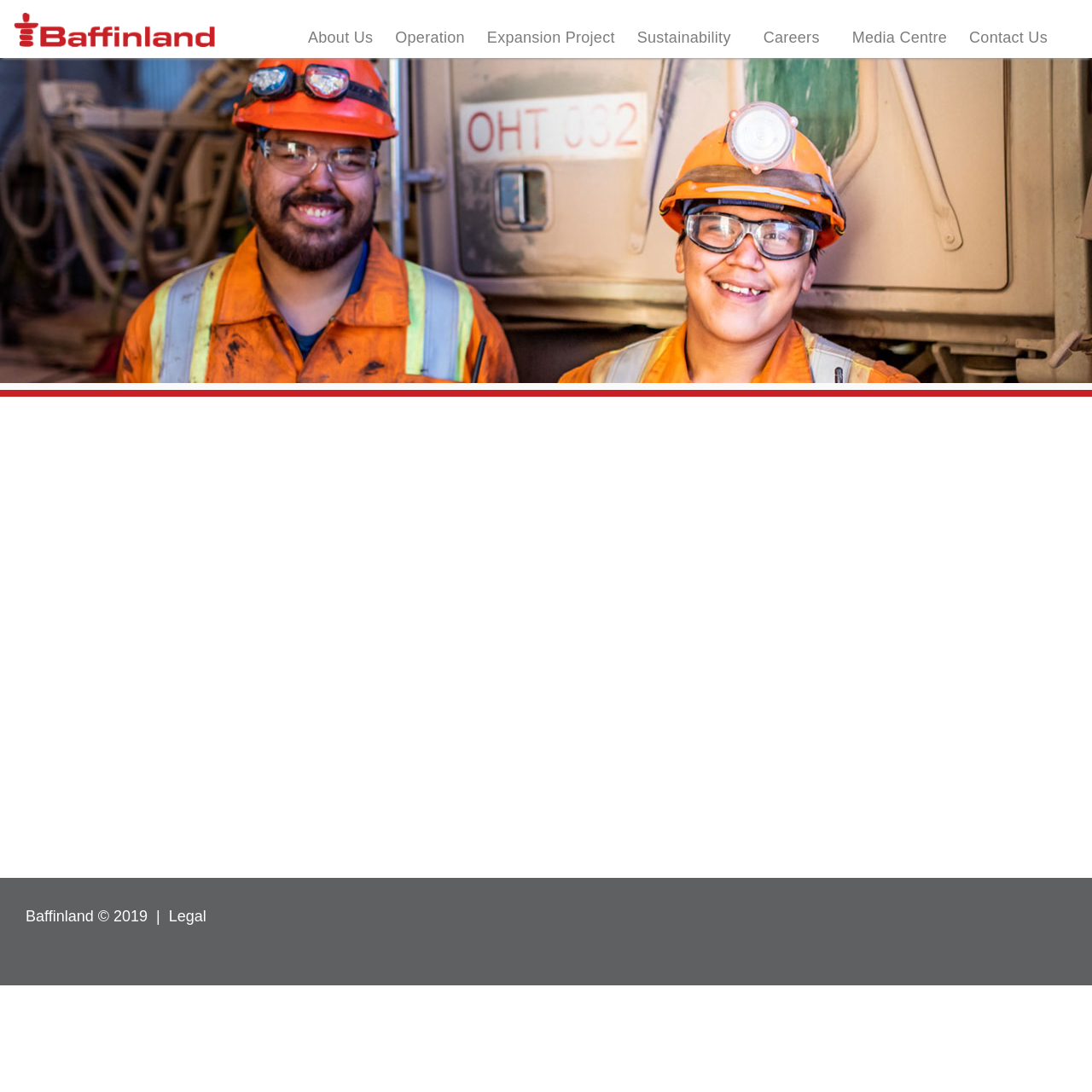Please determine the bounding box coordinates of the area that needs to be clicked to complete this task: 'Contact Us'. The coordinates must be four float numbers between 0 and 1, formatted as [left, top, right, bottom].

[0.881, 0.016, 0.966, 0.053]